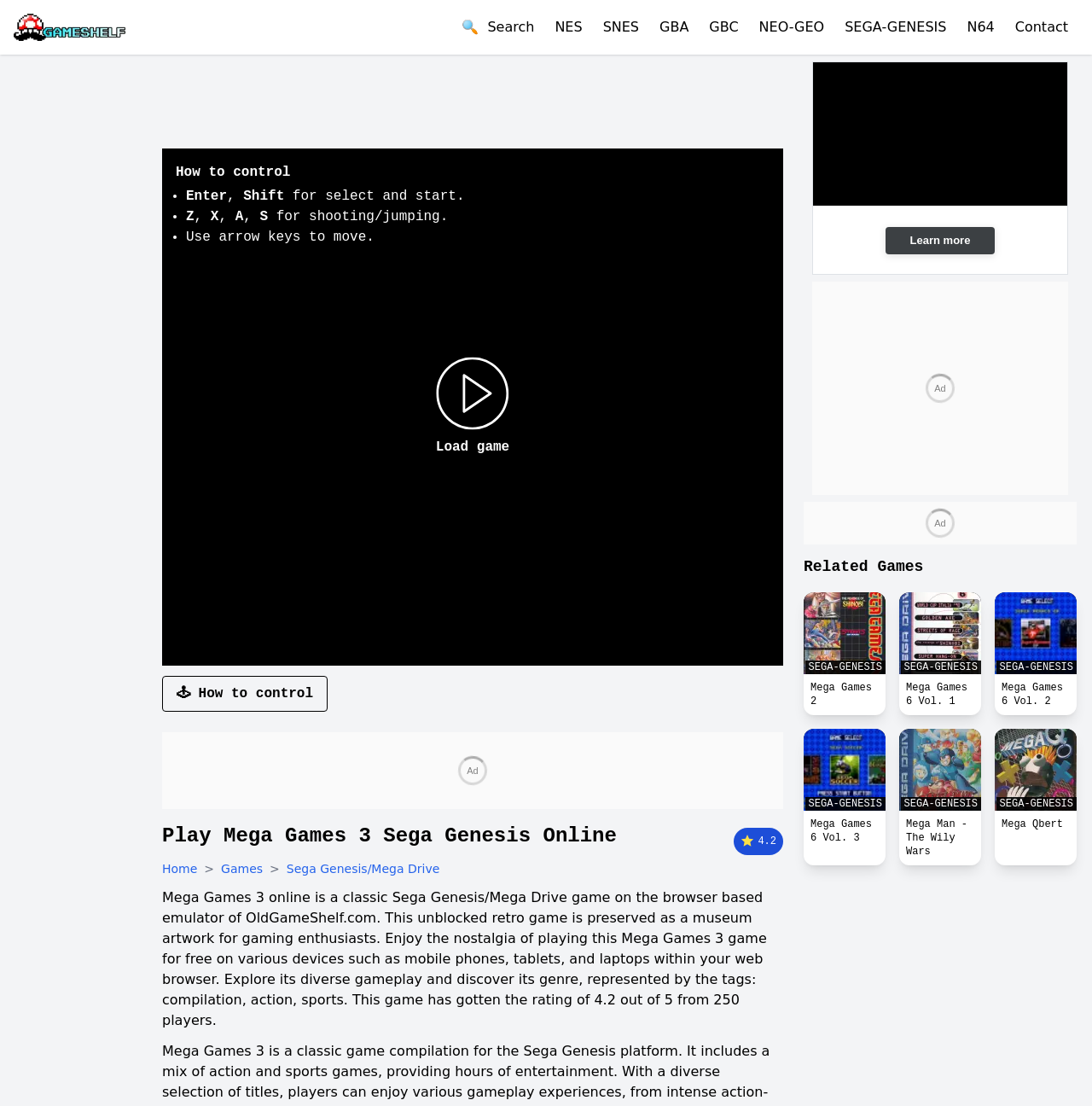Using the information from the screenshot, answer the following question thoroughly:
What type of game is Mega Games 3?

The type of game Mega Games 3 is can be found in the text description of the game, which states 'Explore its diverse gameplay and discover its genre, represented by the tags: compilation, action, sports.'